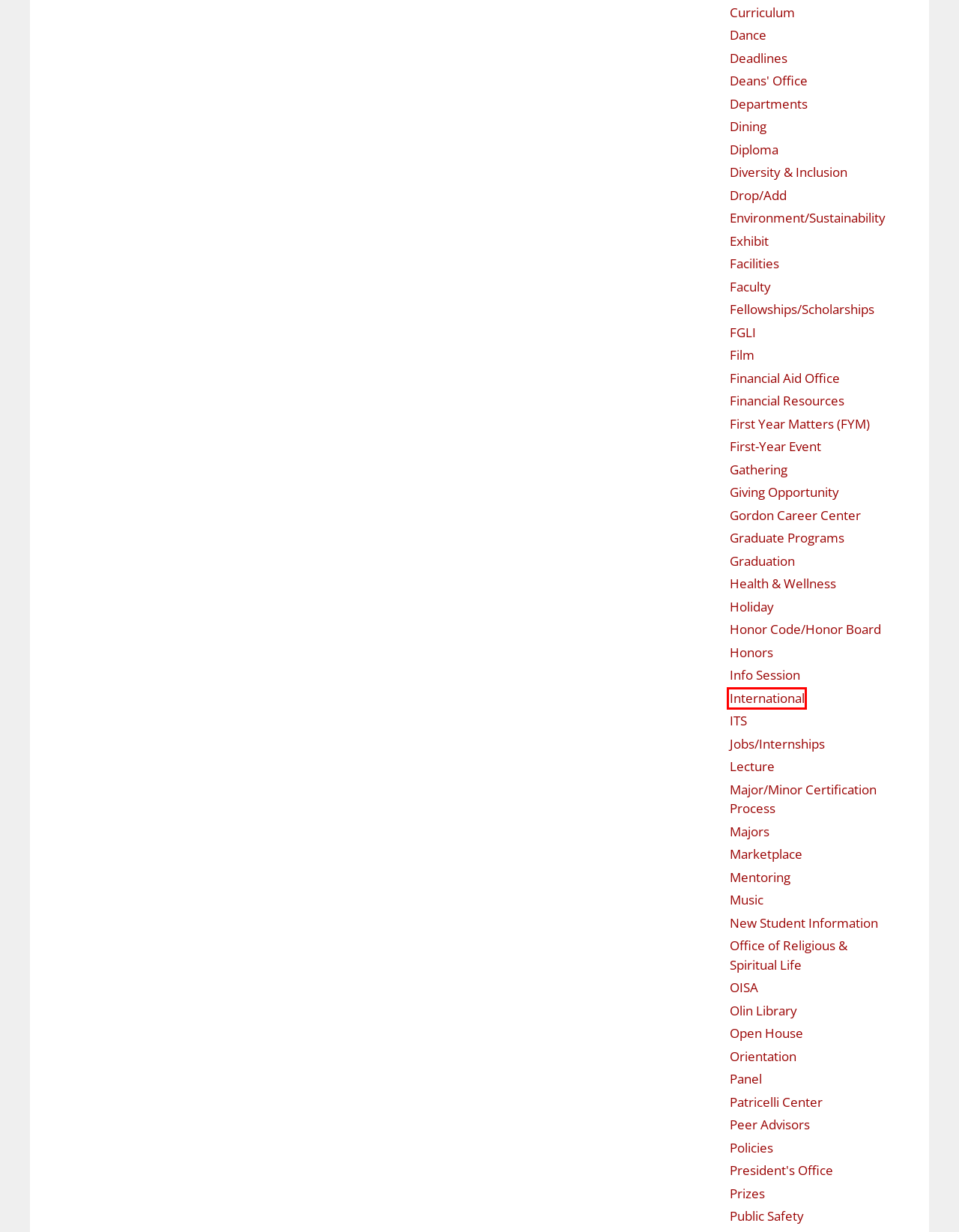After examining the screenshot of a webpage with a red bounding box, choose the most accurate webpage description that corresponds to the new page after clicking the element inside the red box. Here are the candidates:
A. President’s Office – Class of 2021
B. Diversity & Inclusion – Class of 2021
C. International – Class of 2021
D. Environment/Sustainability – Class of 2021
E. OISA – Class of 2021
F. Open House – Class of 2021
G. Film – Class of 2021
H. Diploma – Class of 2021

C